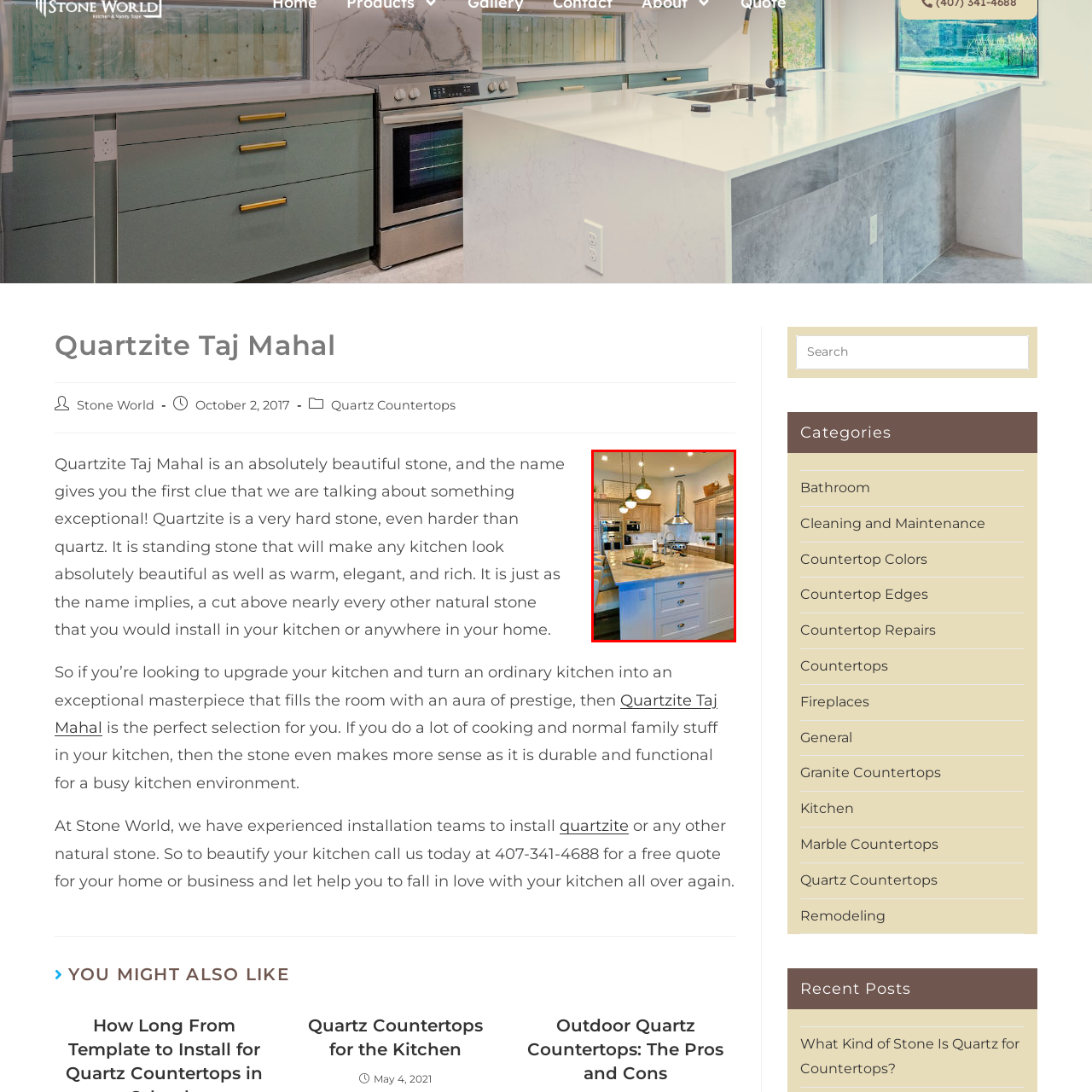Elaborate on the contents of the image highlighted by the red boundary in detail.

The image showcases a beautifully designed kitchen featuring the elegant "Quartzite Taj Mahal" countertop, renowned for its durability and aesthetic appeal. The kitchen boasts a spacious island with a light-colored, polished quartzite surface, perfectly complemented by light wooden cabinetry that enhances the overall warmth of the space. A modern ventilation hood is prominently displayed above the stove, adding a touch of contemporary flair, while stylish pendant lights illuminate the island, creating a welcoming ambiance. The thoughtful decor includes green plants, adding a refreshing touch to the sophisticated design, making this kitchen an ideal blend of functionality and beauty, perfect for cooking and entertaining.